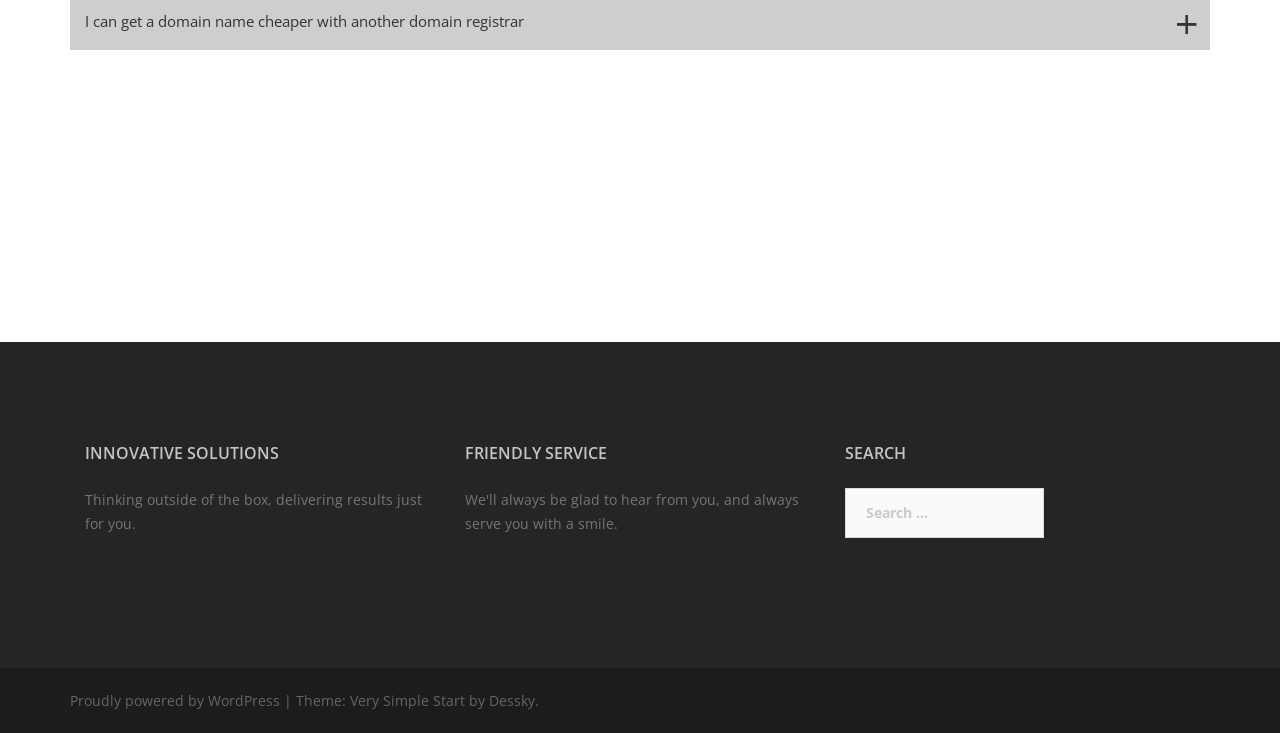Provide the bounding box coordinates of the UI element that matches the description: "Proudly powered by WordPress".

[0.055, 0.942, 0.219, 0.968]